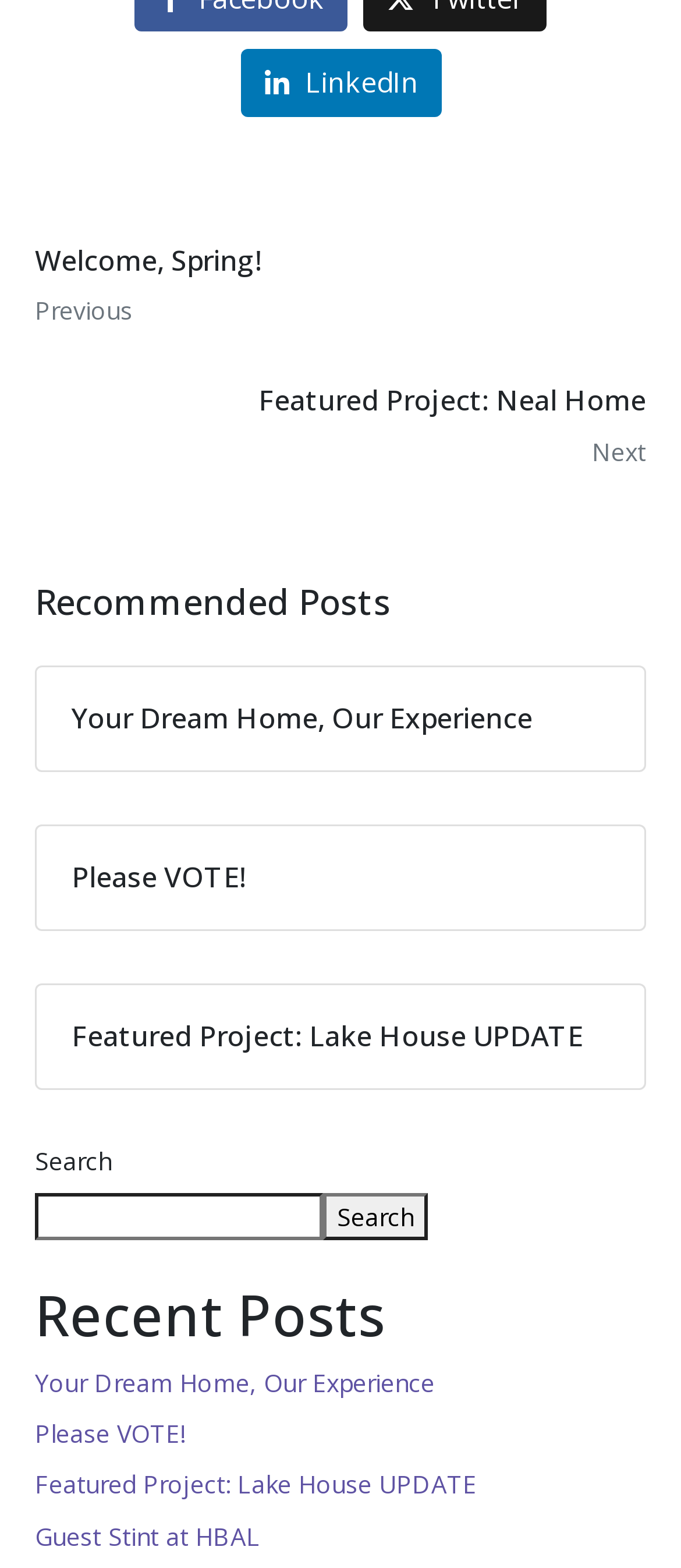How many search boxes are there?
Please provide a single word or phrase as your answer based on the screenshot.

1